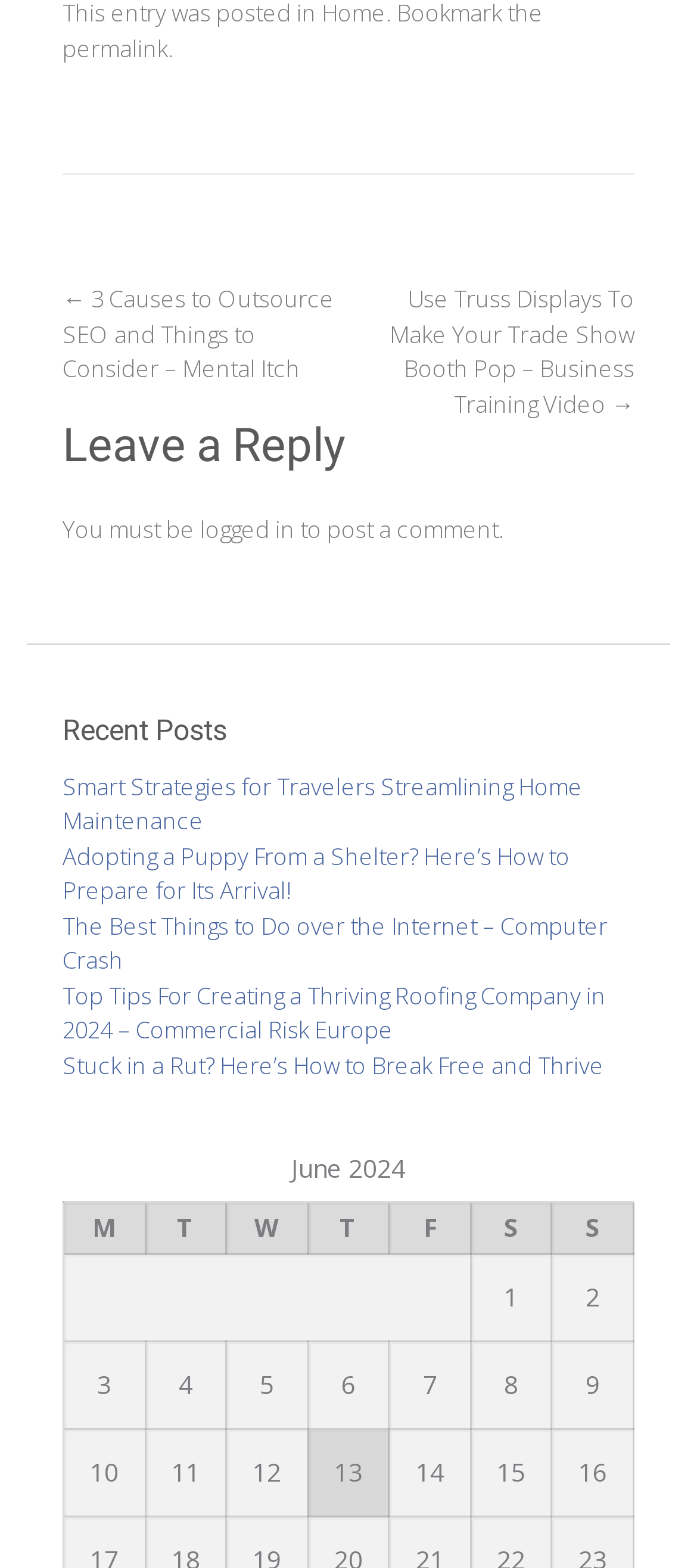Determine the bounding box for the UI element that matches this description: "logged in".

[0.287, 0.327, 0.423, 0.348]